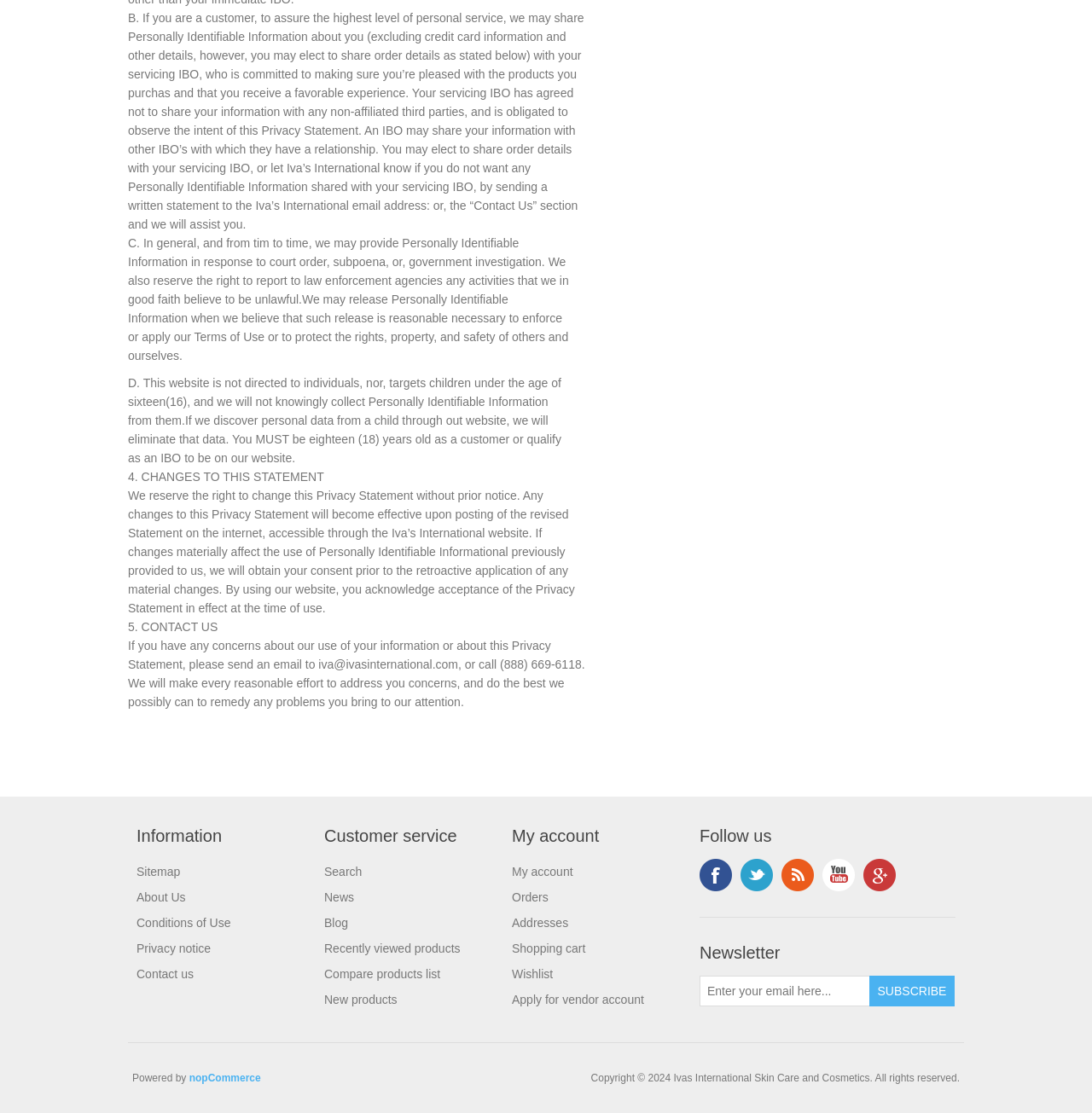Please identify the bounding box coordinates of the region to click in order to complete the task: "Click on the 'Contact us' link". The coordinates must be four float numbers between 0 and 1, specified as [left, top, right, bottom].

[0.125, 0.869, 0.177, 0.881]